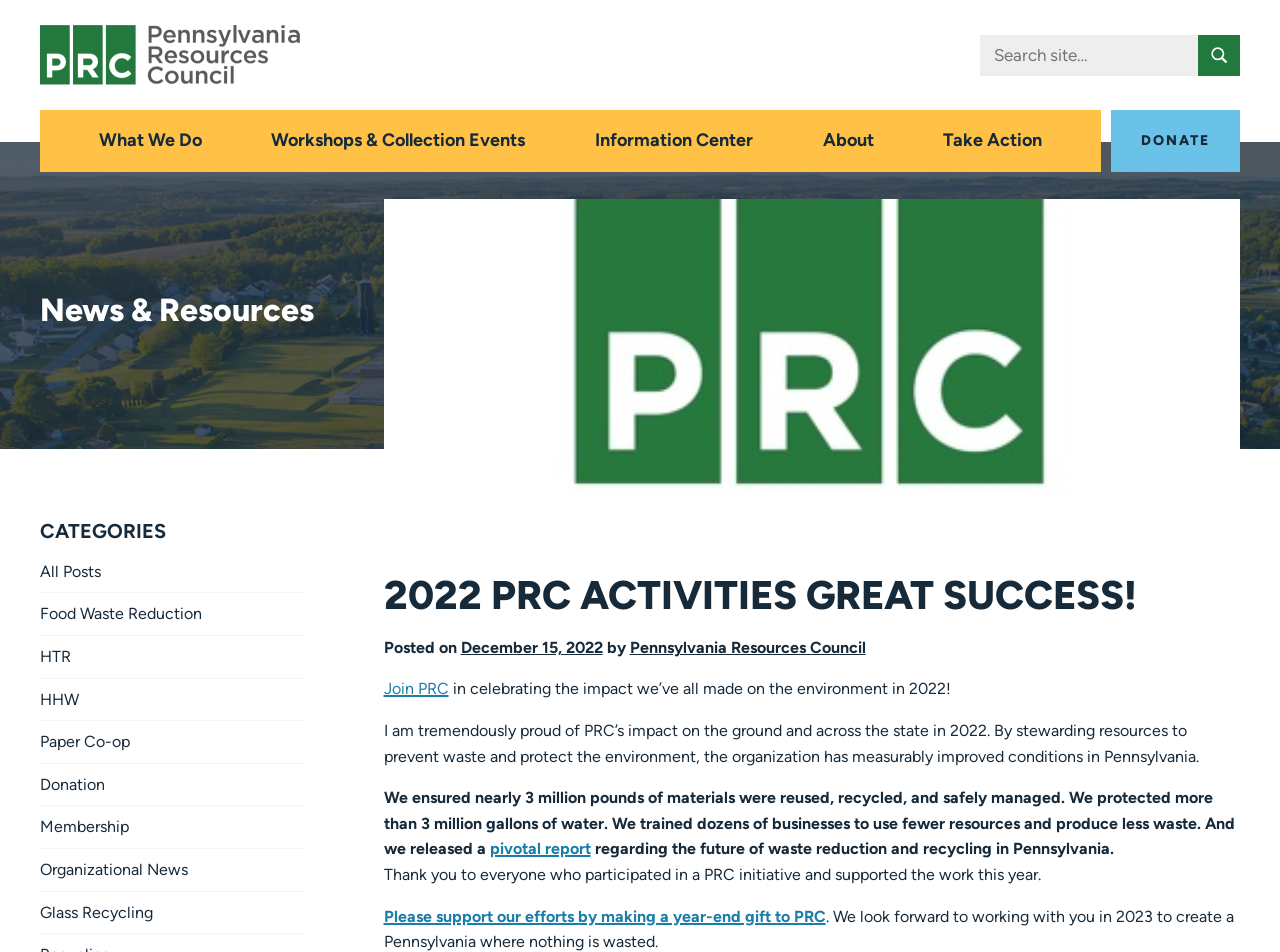Please identify the primary heading of the webpage and give its text content.

2022 PRC ACTIVITIES GREAT SUCCESS!